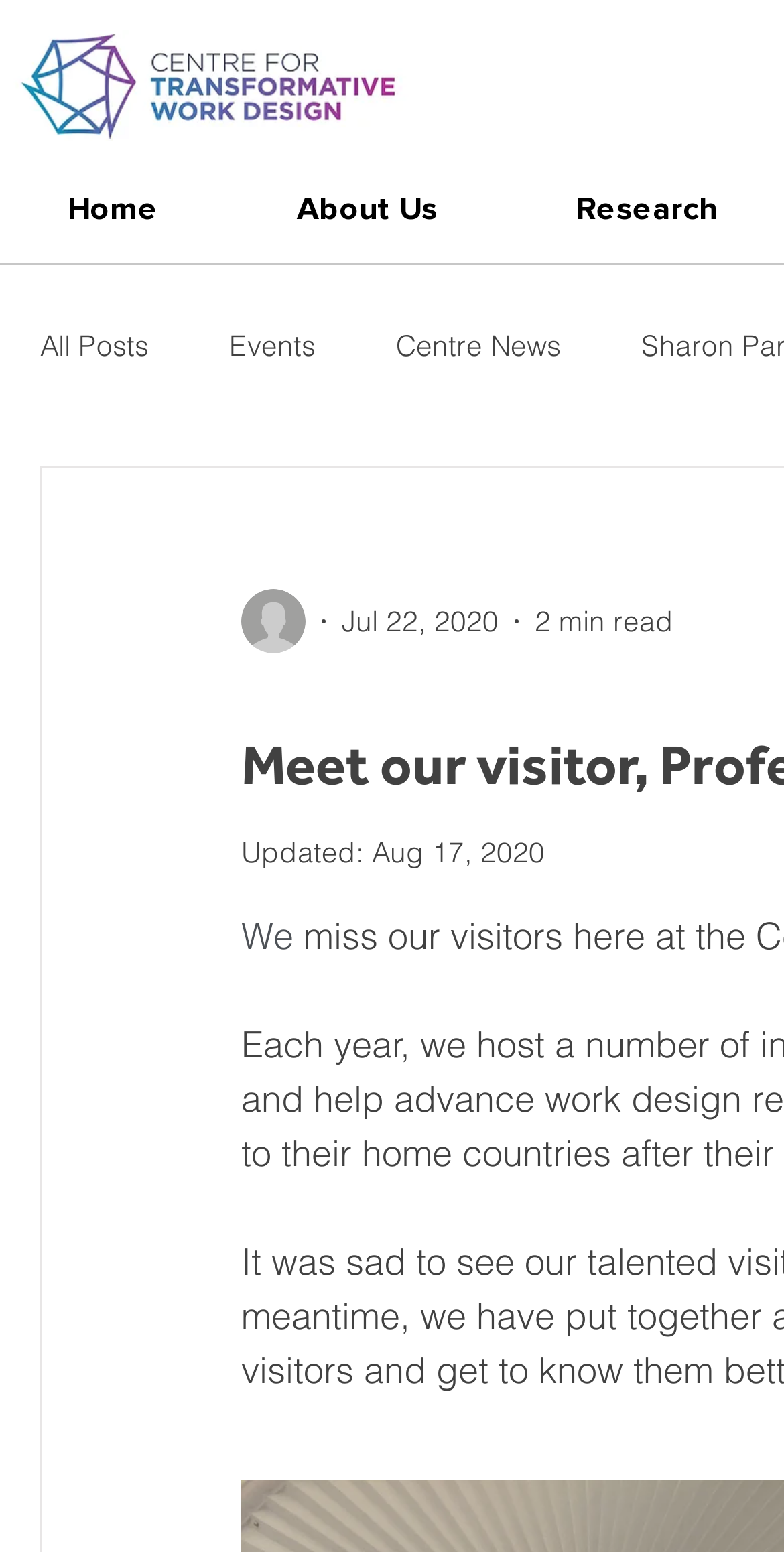Provide the bounding box coordinates for the UI element described in this sentence: "Events". The coordinates should be four float values between 0 and 1, i.e., [left, top, right, bottom].

[0.292, 0.211, 0.403, 0.234]